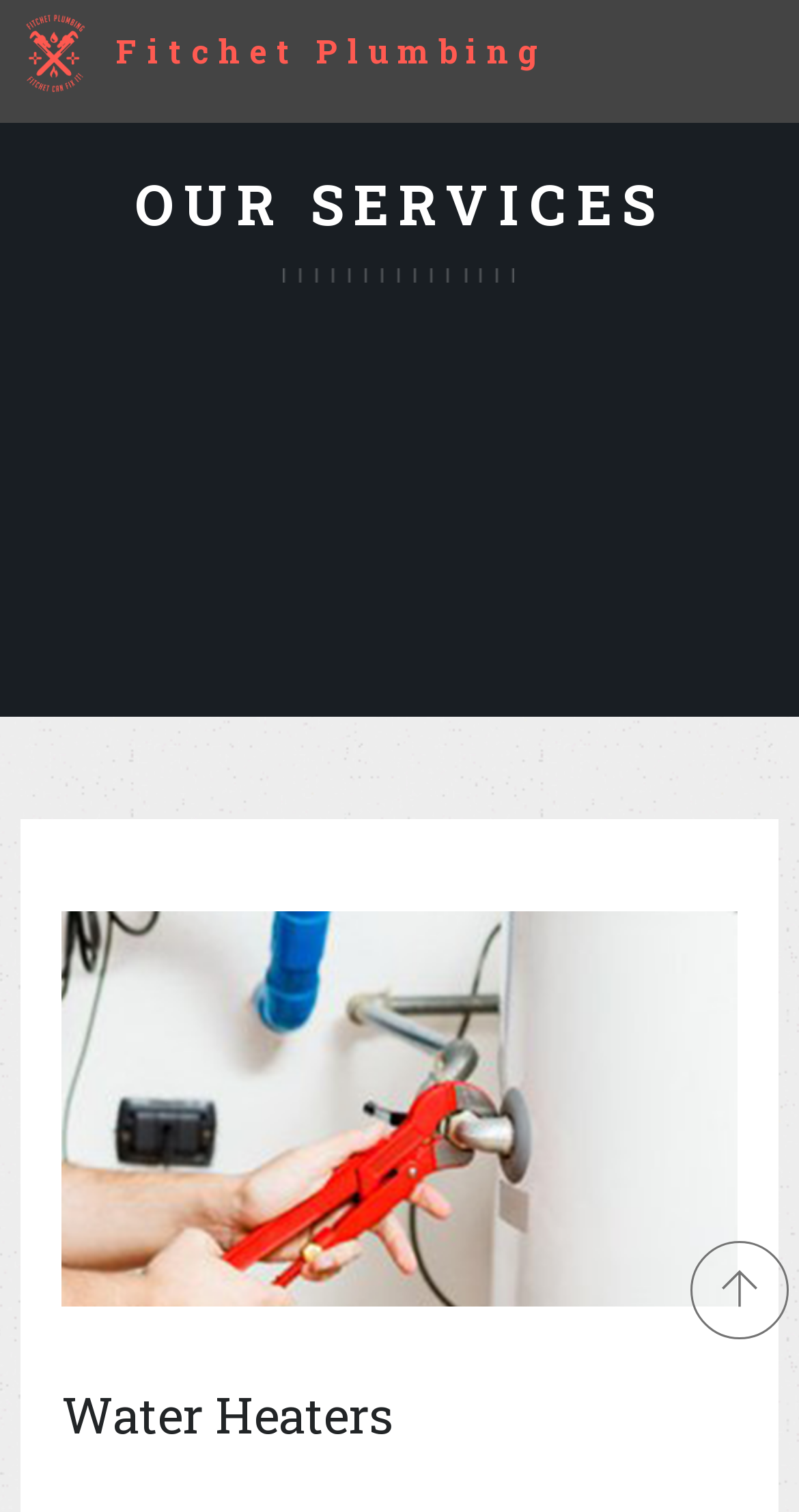Provide the bounding box coordinates for the UI element described in this sentence: "title="Back to top"". The coordinates should be four float values between 0 and 1, i.e., [left, top, right, bottom].

[0.864, 0.821, 0.987, 0.886]